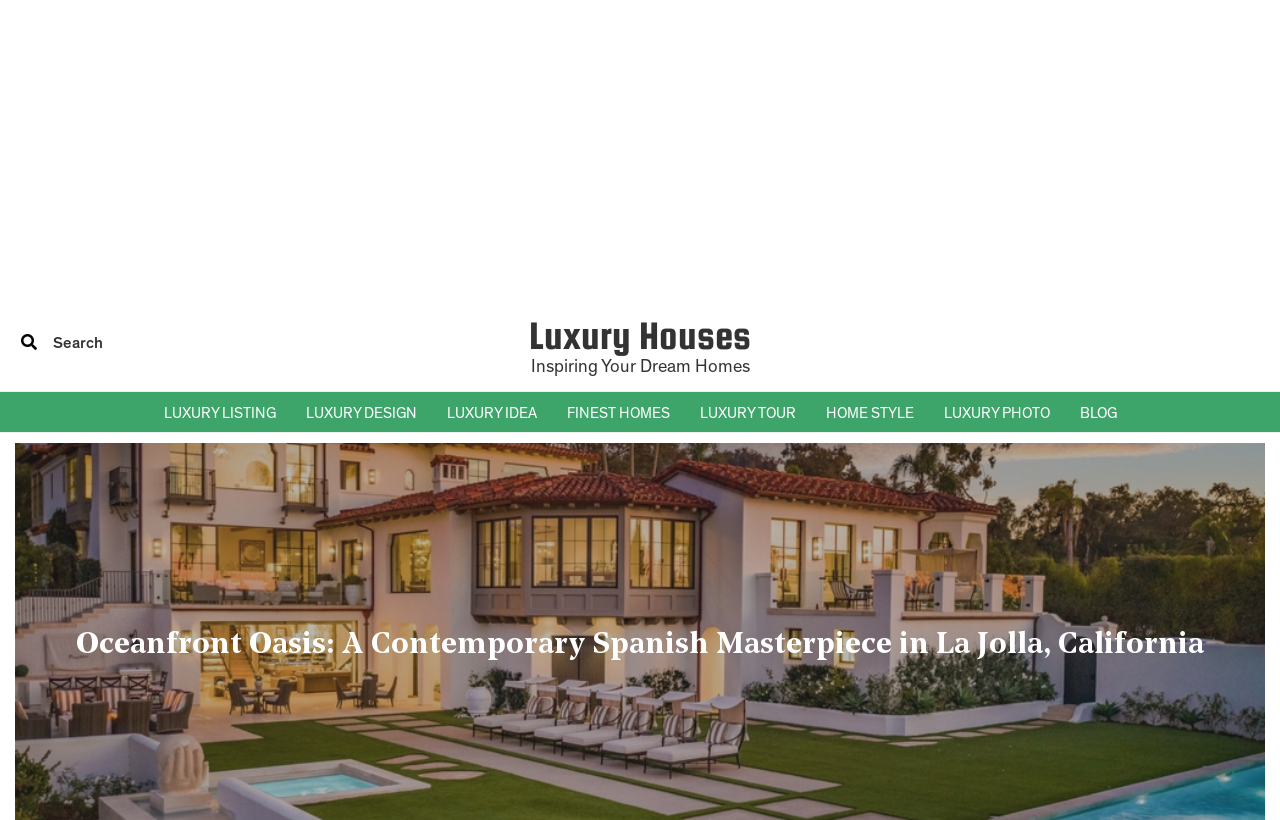Generate the text content of the main heading of the webpage.

Oceanfront Oasis: A Contemporary Spanish Masterpiece in La Jolla, California